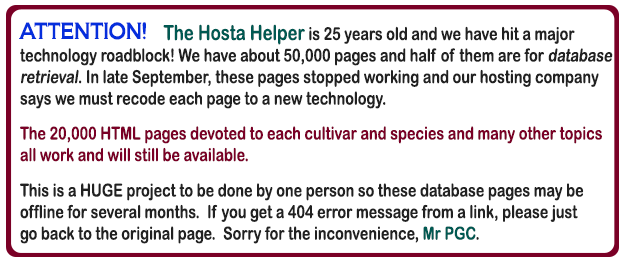Create an extensive and detailed description of the image.

The image features an urgent notice regarding the status of "The Hosta Helper," a website dedicated to hosta plants, which has been operational for 25 years. The announcement focuses on a significant technology issue, stating that approximately 50,000 pages are impacted, particularly those related to database retrieval, which ceased functioning in late September. It mentions the necessity of recoding each page to adopt new technology, indicating the scale of the challenge with around 20,000 HTML pages devoted to various cultivars and related topics. The notice emphasizes that while the site is undergoing these changes, many pages will remain accessible. It expresses appreciation for the users' understanding and advises them to return to the original pages if they encounter a 404 error message. The message is signed by Mr. PGC, highlighting the personal effort involved in this extensive project.